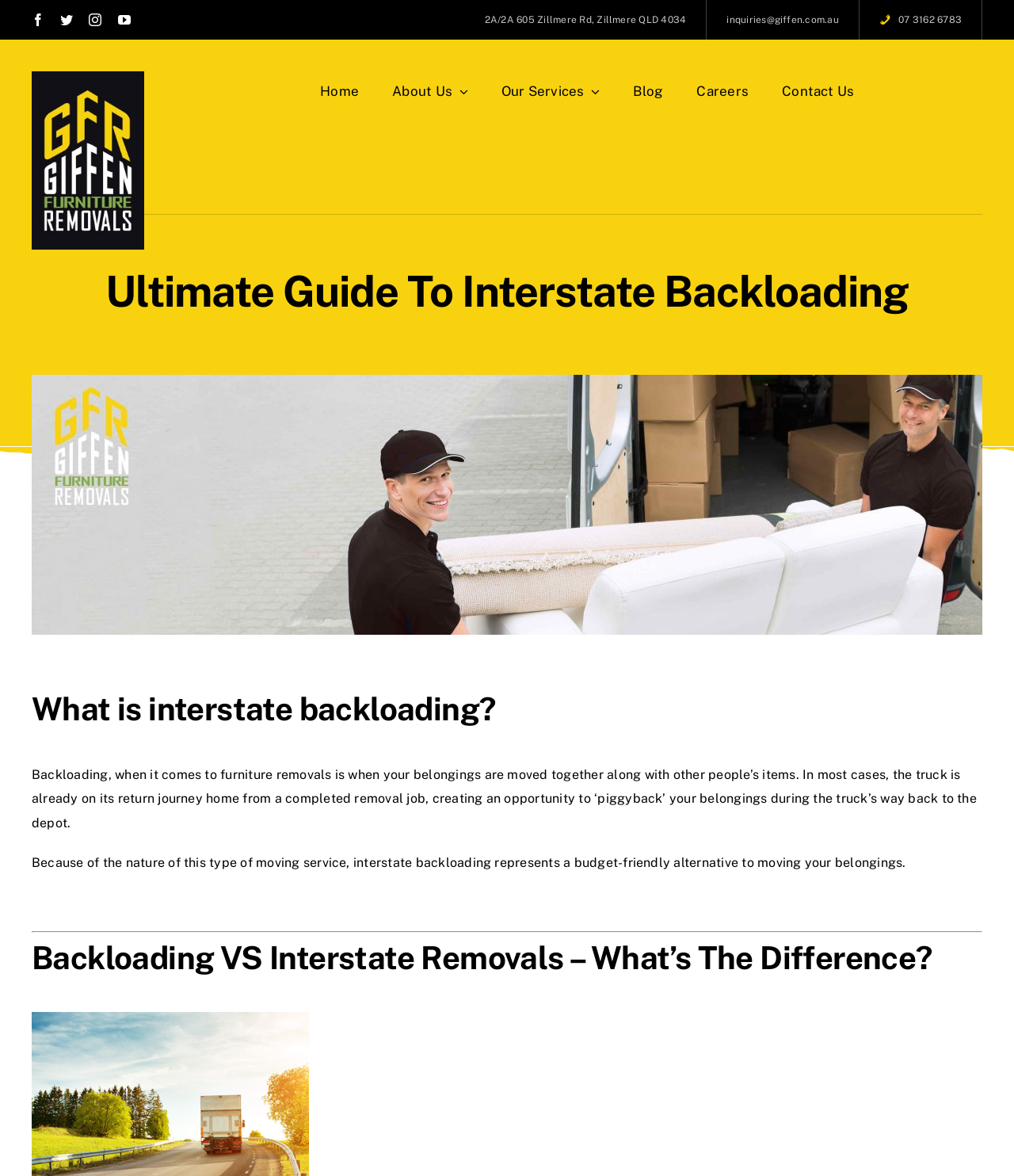What is the company name?
Observe the image and answer the question with a one-word or short phrase response.

Giffen Furniture Removals